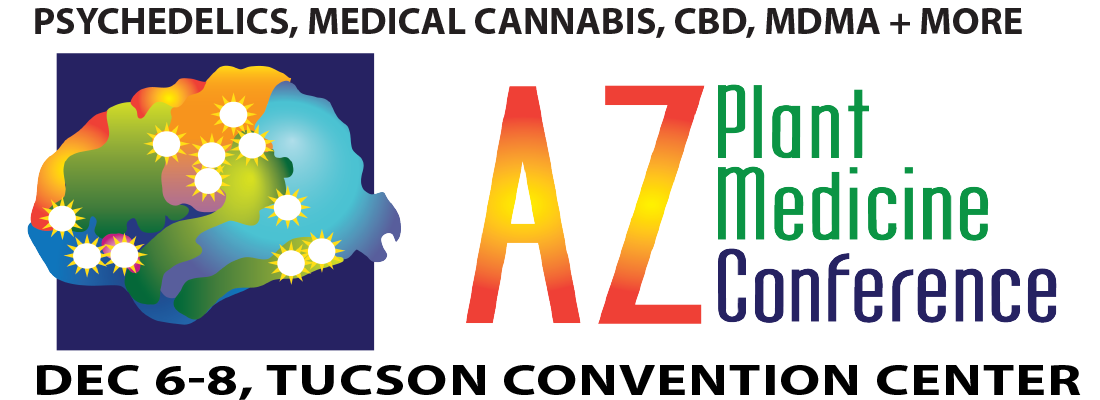Explain the image thoroughly, mentioning every notable detail.

The image represents promotional material for the "AZ Plant Medicine Conference," taking place from December 6-8 at the Tucson Convention Center. It features vibrant graphics, including a stylized map or abstract depiction intertwining elements of nature and the sun, thereby symbolizing themes of psychedelics and medicinal plants. The text prominently highlights major topics such as "Psychedelics, Medical Cannabis, CBD, MDMA + More," indicating a comprehensive focus on various plant-based medicines and their potential benefits. The colorful lettering enhances the festive and informative atmosphere of the event, inviting attendees to explore the opportunities and insights presented.